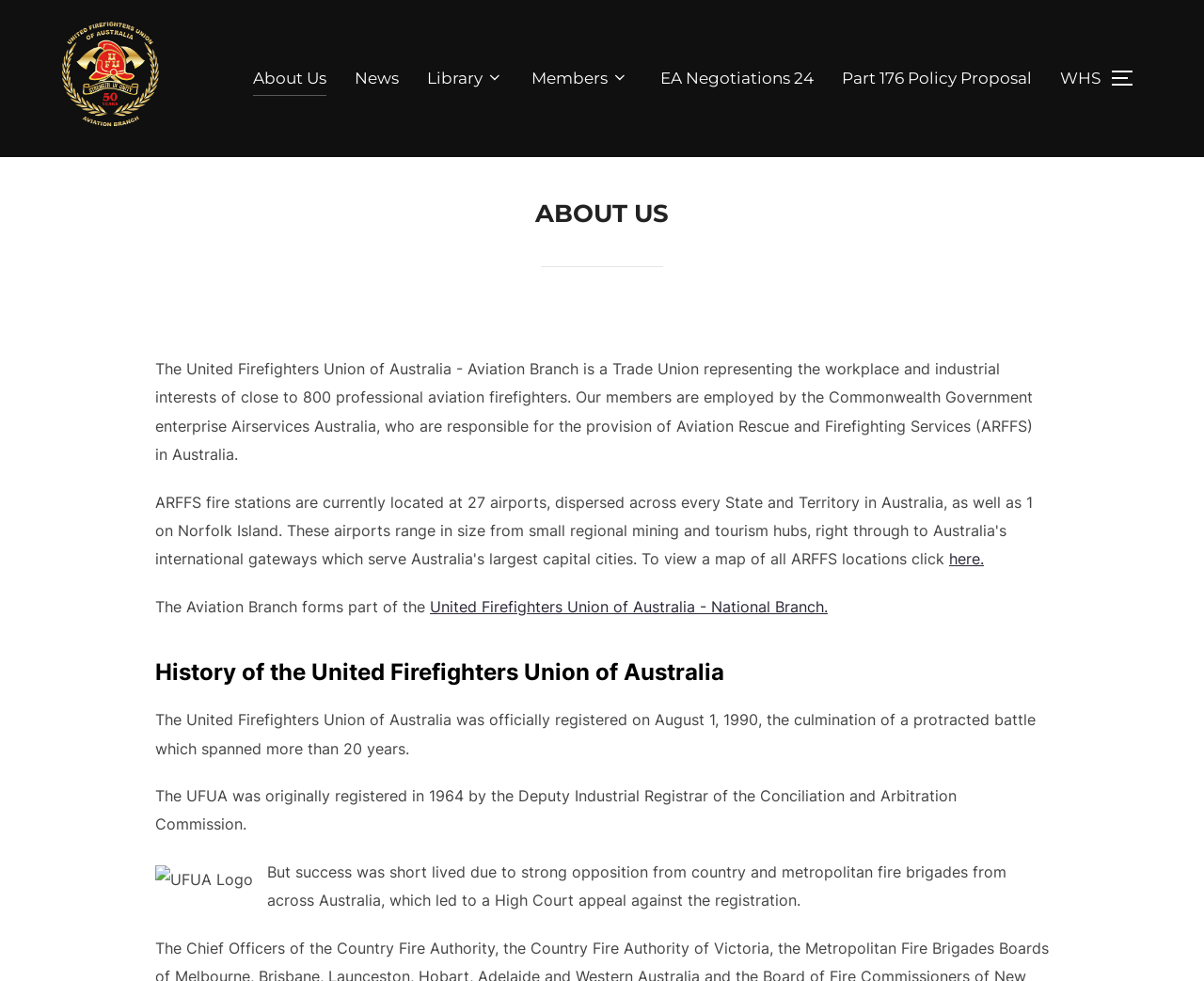Examine the image and give a thorough answer to the following question:
What is the purpose of Airservices Australia?

The purpose of Airservices Australia can be found in the first paragraph of the webpage, which states that Airservices Australia is responsible for the provision of Aviation Rescue and Firefighting Services (ARFFS) in Australia.